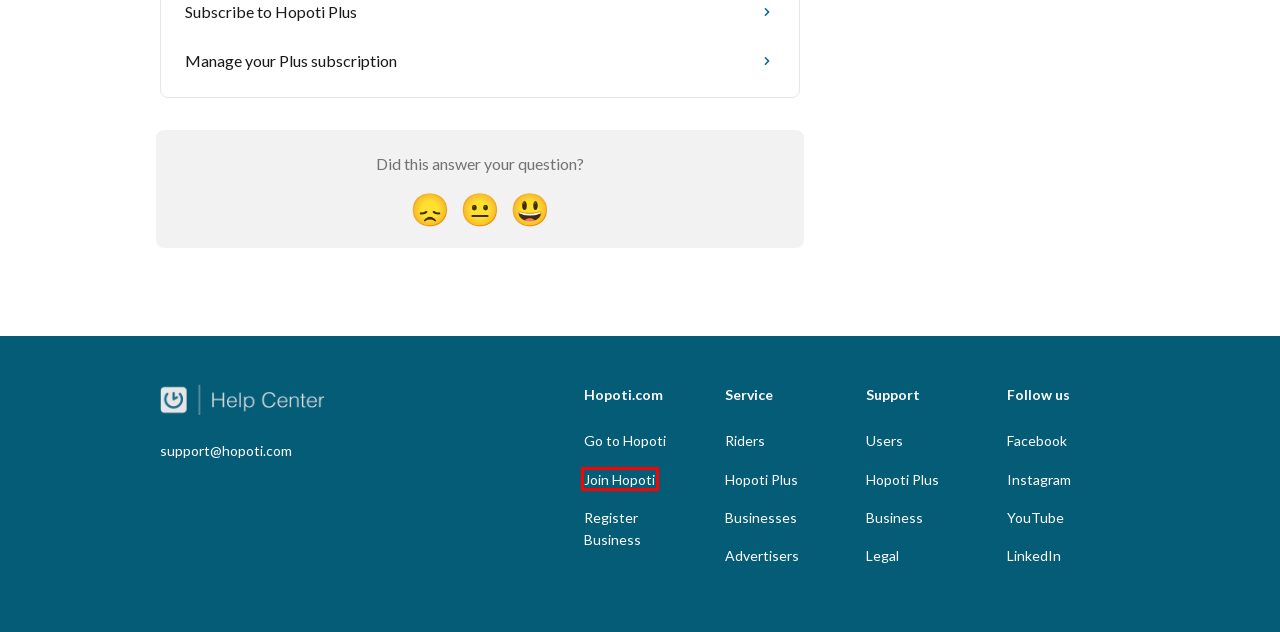Given a screenshot of a webpage with a red bounding box around an element, choose the most appropriate webpage description for the new page displayed after clicking the element within the bounding box. Here are the candidates:
A. Hopoti -     Riders
B. Hopoti Plus | Hopoti Help Center
C. Manage your Plus subscription | Hopoti Help Center
D. Hopoti for Business – Stable Management Platform
E. Users | Hopoti Help Center
F. Hopoti -     Register
G. Business Accounts | Hopoti Help Center
H. Hopoti -         Advertisers

F